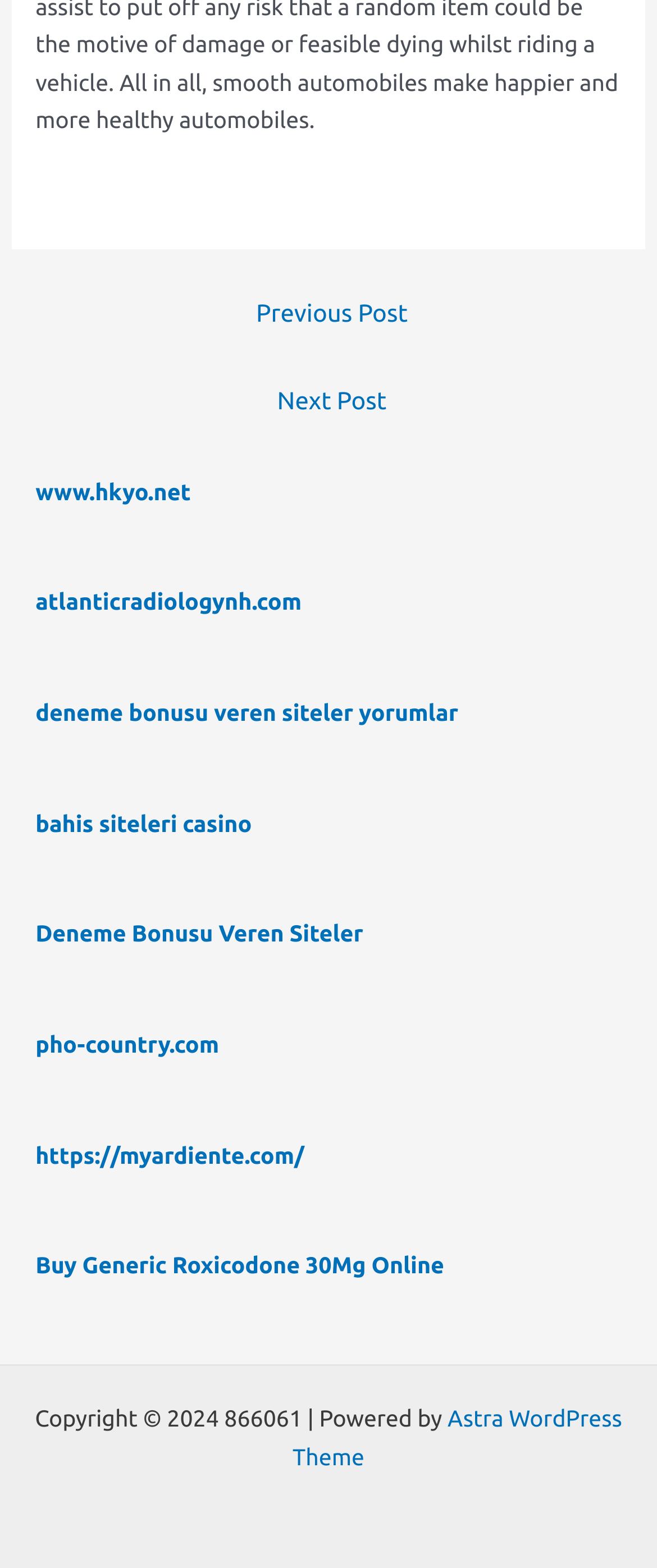What is the last link in the complementary section?
Use the image to answer the question with a single word or phrase.

Buy Generic Roxicodone 30Mg Online